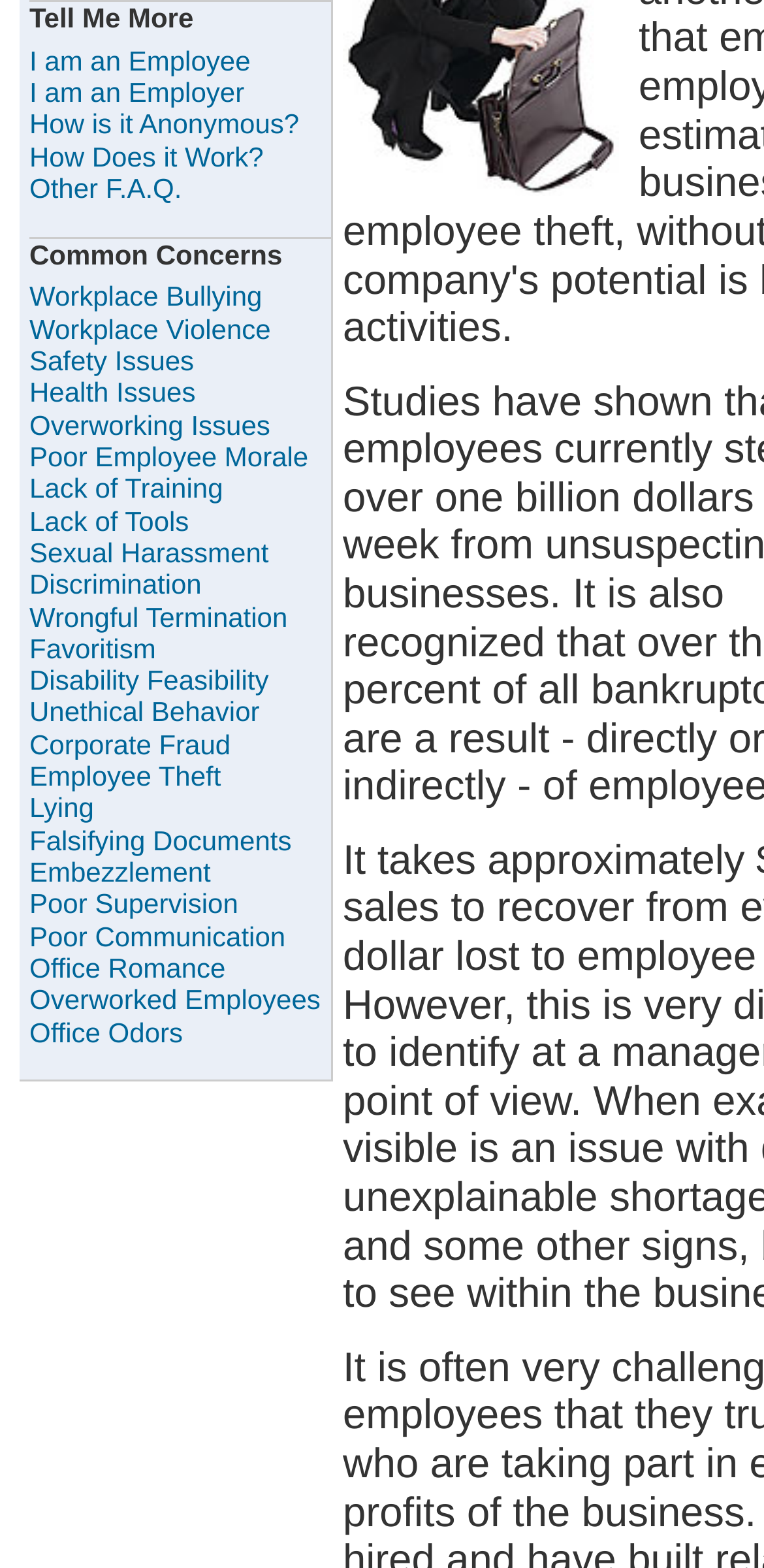For the element described, predict the bounding box coordinates as (top-left x, top-left y, bottom-right x, bottom-right y). All values should be between 0 and 1. Element description: parent_node: Learn aria-label="Microsoft"

None